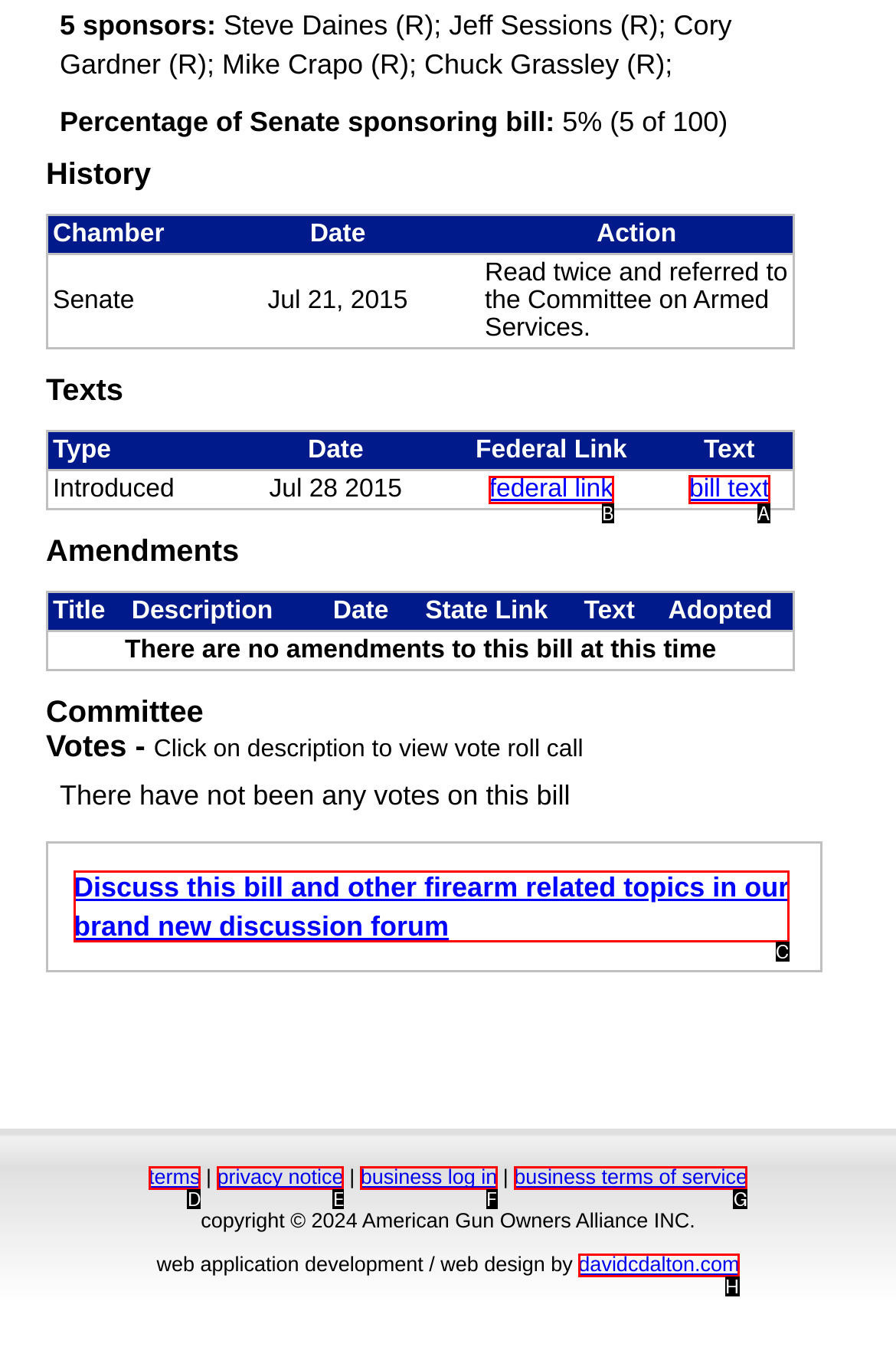Which choice should you pick to execute the task: View bill text
Respond with the letter associated with the correct option only.

A